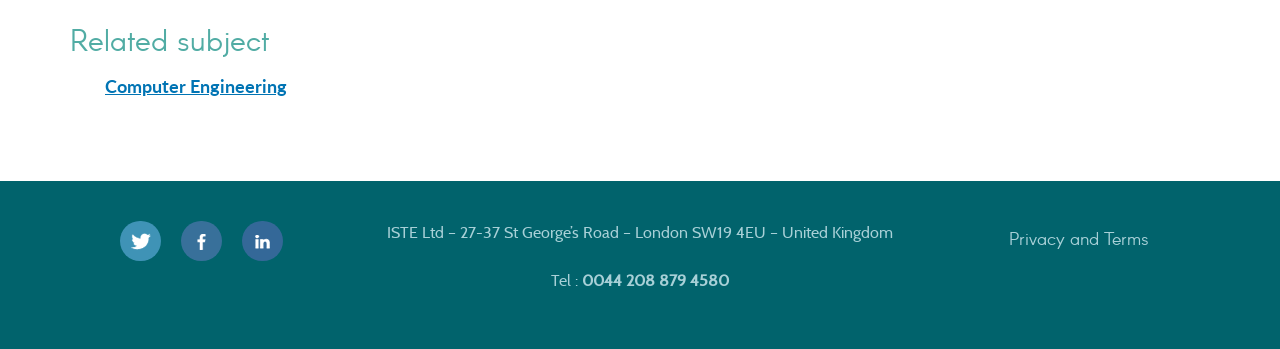Please reply with a single word or brief phrase to the question: 
What is the phone number of ISTE Ltd?

0044 208 879 4580